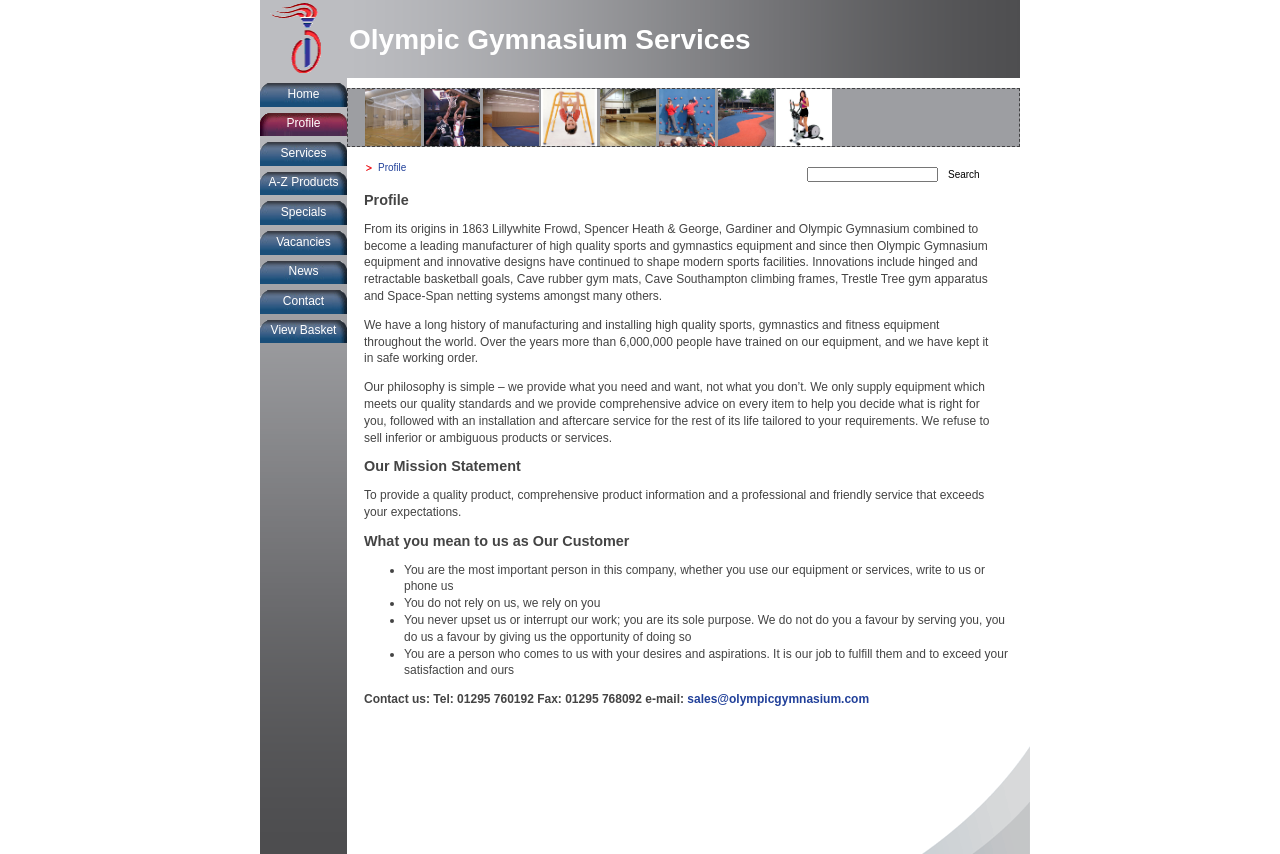What is the company's philosophy?
Based on the visual content, answer with a single word or a brief phrase.

Provide what you need and want